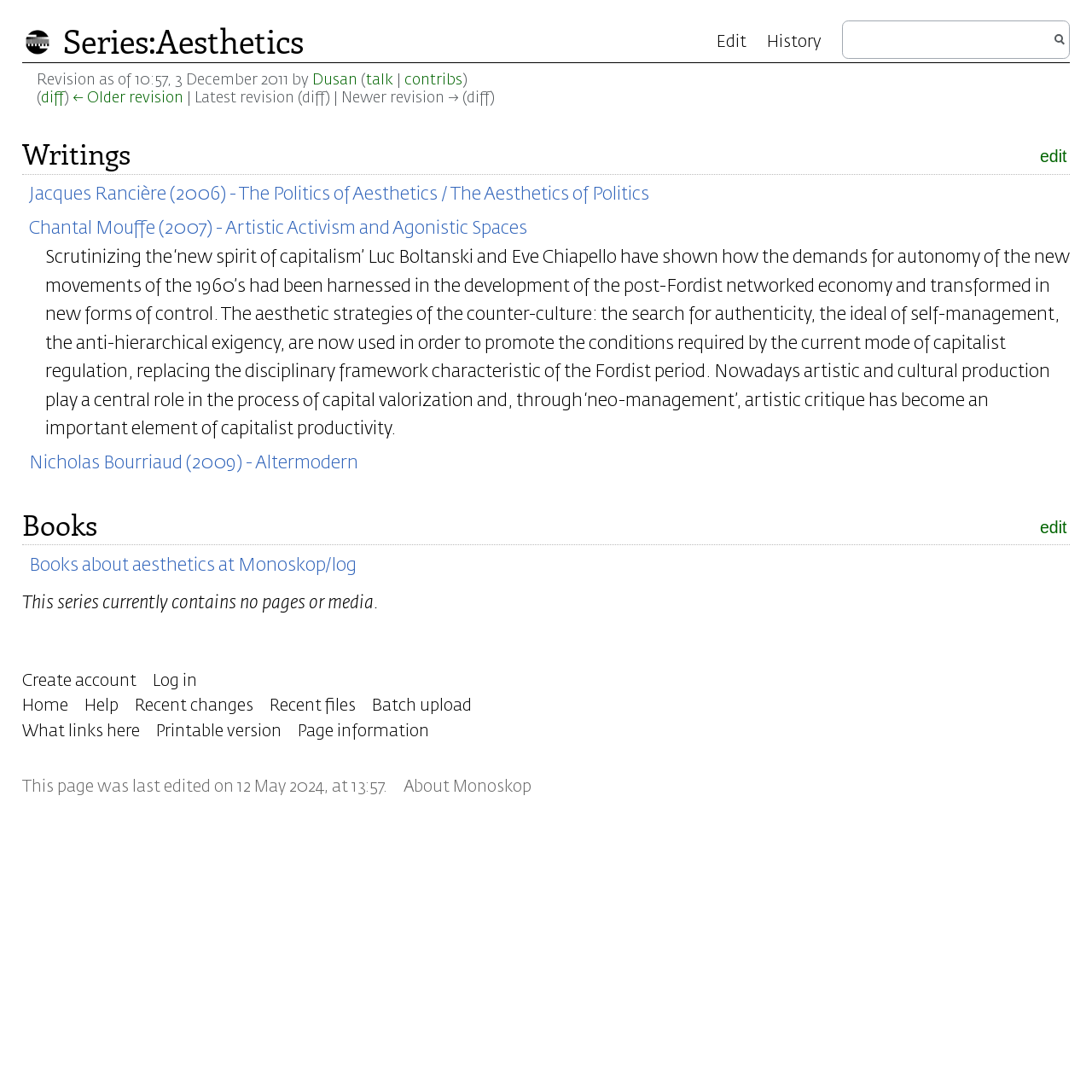What is the name of the series on this webpage?
Please provide a detailed answer to the question.

The webpage has a heading 'Series:Aesthetics' which indicates that the series name is Aesthetics.